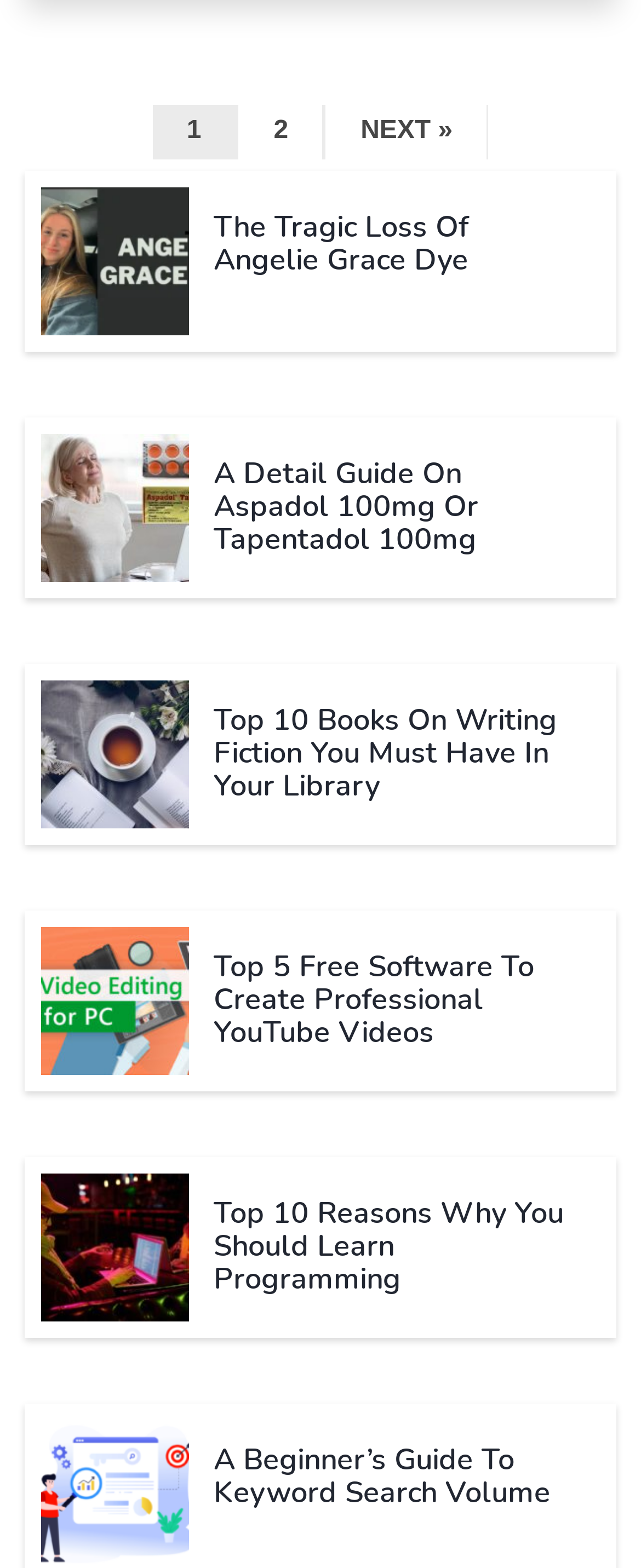Provide a short answer to the following question with just one word or phrase: Is there a 'NEXT »' button on this page?

Yes